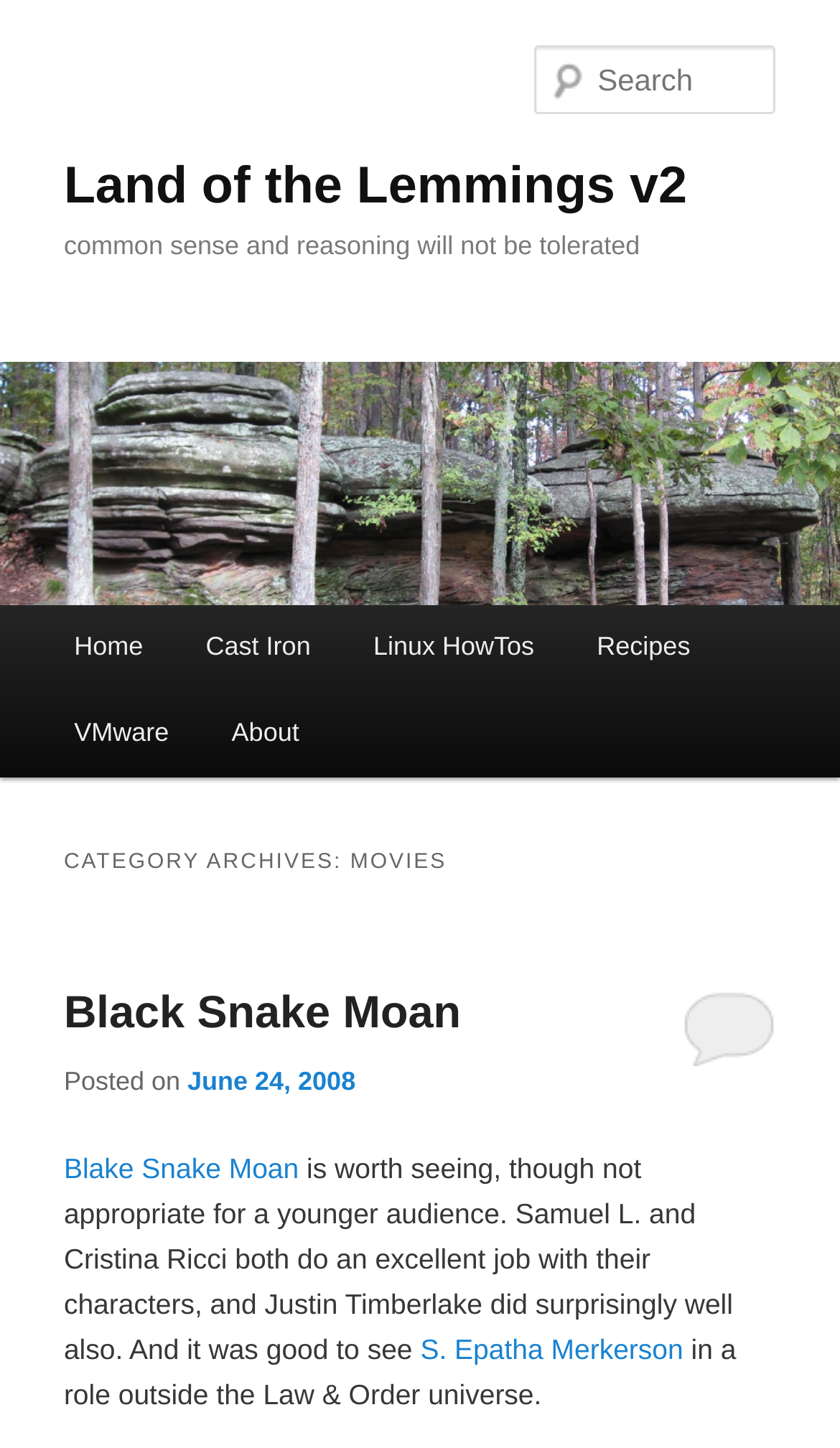Please find the bounding box coordinates of the element that needs to be clicked to perform the following instruction: "Search for a movie". The bounding box coordinates should be four float numbers between 0 and 1, represented as [left, top, right, bottom].

[0.637, 0.031, 0.924, 0.079]